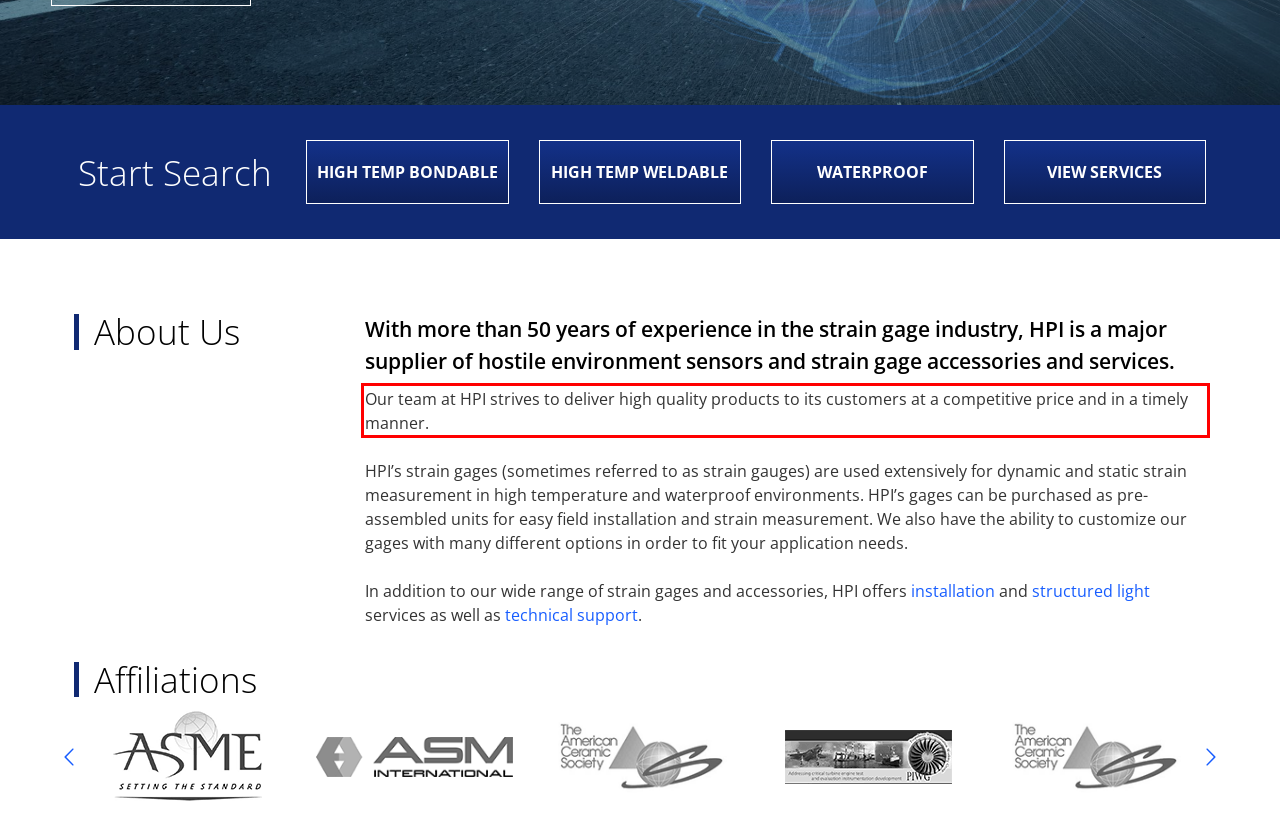Please recognize and transcribe the text located inside the red bounding box in the webpage image.

Our team at HPI strives to deliver high quality products to its customers at a competitive price and in a timely manner.